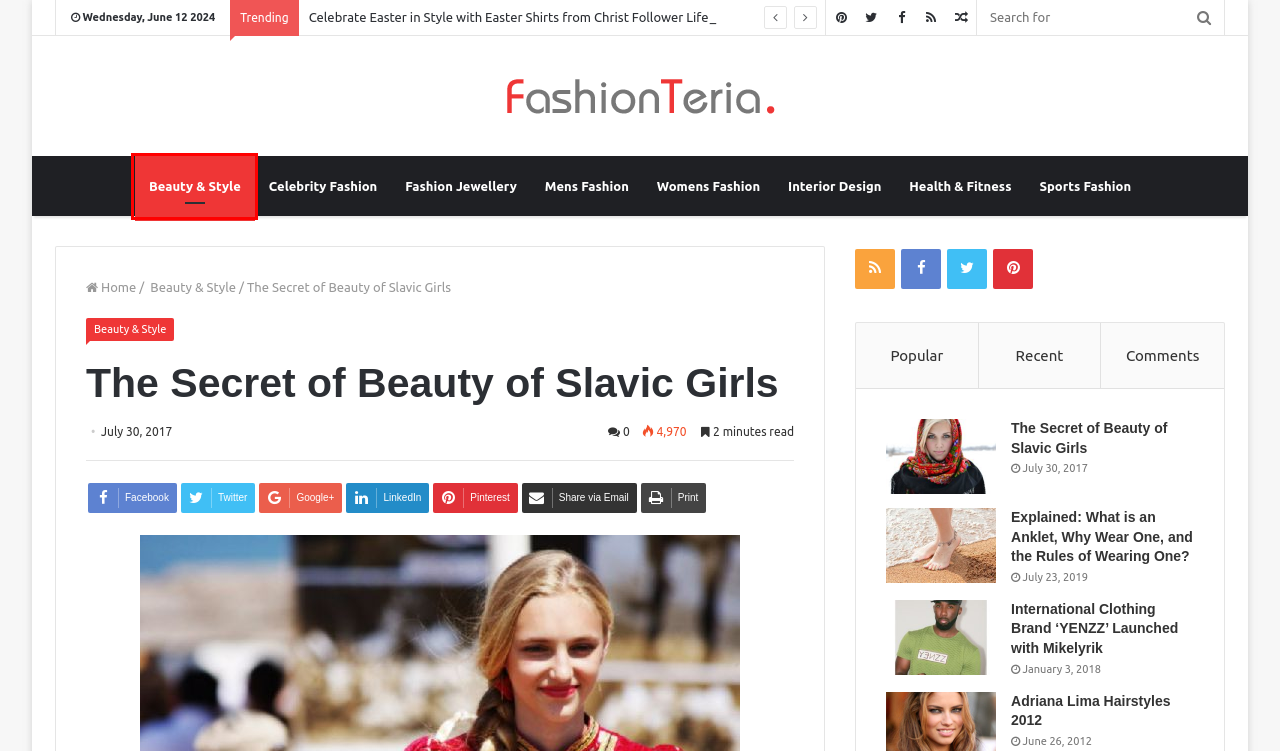Examine the screenshot of a webpage featuring a red bounding box and identify the best matching webpage description for the new page that results from clicking the element within the box. Here are the options:
A. Beauty & Style Archives - Fashion and Lifestyle Trends for Men & Women
B. Mens Fashion Archives - Fashion and Lifestyle Trends for Men & Women
C. Womens Fashion Archives - Fashion and Lifestyle Trends for Men & Women
D. What is an Anklet, Why Wear One, and the Rules of Wearing One?
E. Adriana Lima Hairstyles 2012 - Fashion and Lifestyle Trends for Men & Women
F. International Clothing Brand YENZZ Launched by Mikelyrik - Fashion
G. Sports Fashion Archives - Fashion and Lifestyle Trends for Men & Women
H. Celebrate Easter in Style with Easter Shirts from Christ Follower Life

A